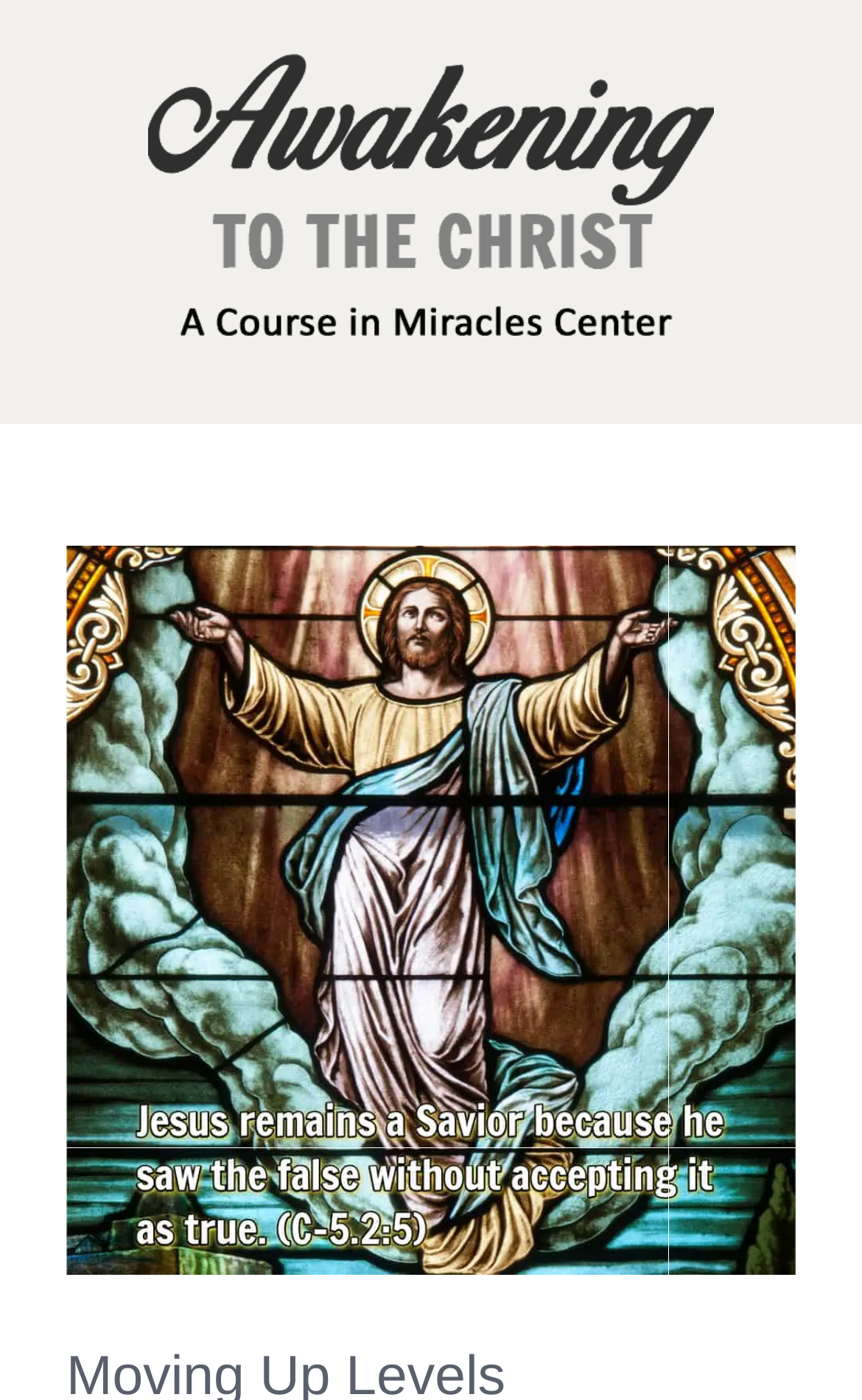Locate the bounding box of the UI element with the following description: "View Larger Image".

[0.077, 0.39, 0.923, 0.911]